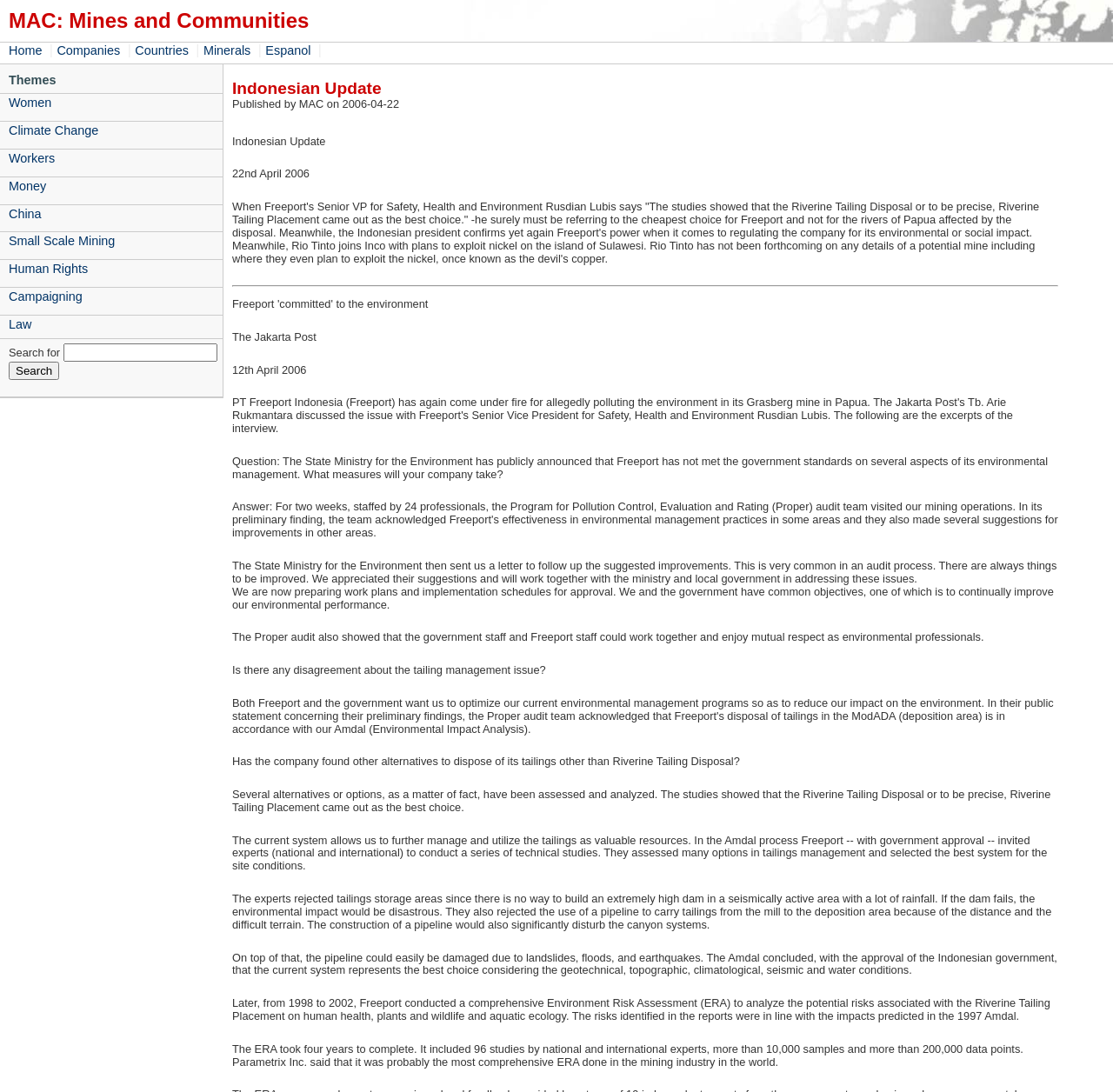Could you determine the bounding box coordinates of the clickable element to complete the instruction: "Search for something"? Provide the coordinates as four float numbers between 0 and 1, i.e., [left, top, right, bottom].

[0.057, 0.314, 0.195, 0.331]